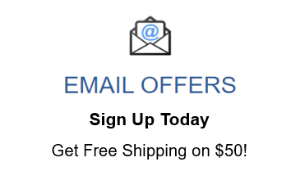Thoroughly describe everything you see in the image.

The image showcases a promotional banner inviting visitors to sign up for email offers from LTD Commodities. It features a graphic of an envelope with an "@ symbol," symbolizing email communication. The text prominently displays "EMAIL OFFERS" at the top, followed by a call-to-action, "Sign Up Today," encouraging users to subscribe. Beneath this, a message informs potential subscribers that they can receive "Free Shipping on $50!" This enticing offer aims to attract customers looking for savings and special deals, enhancing user engagement with the brand.